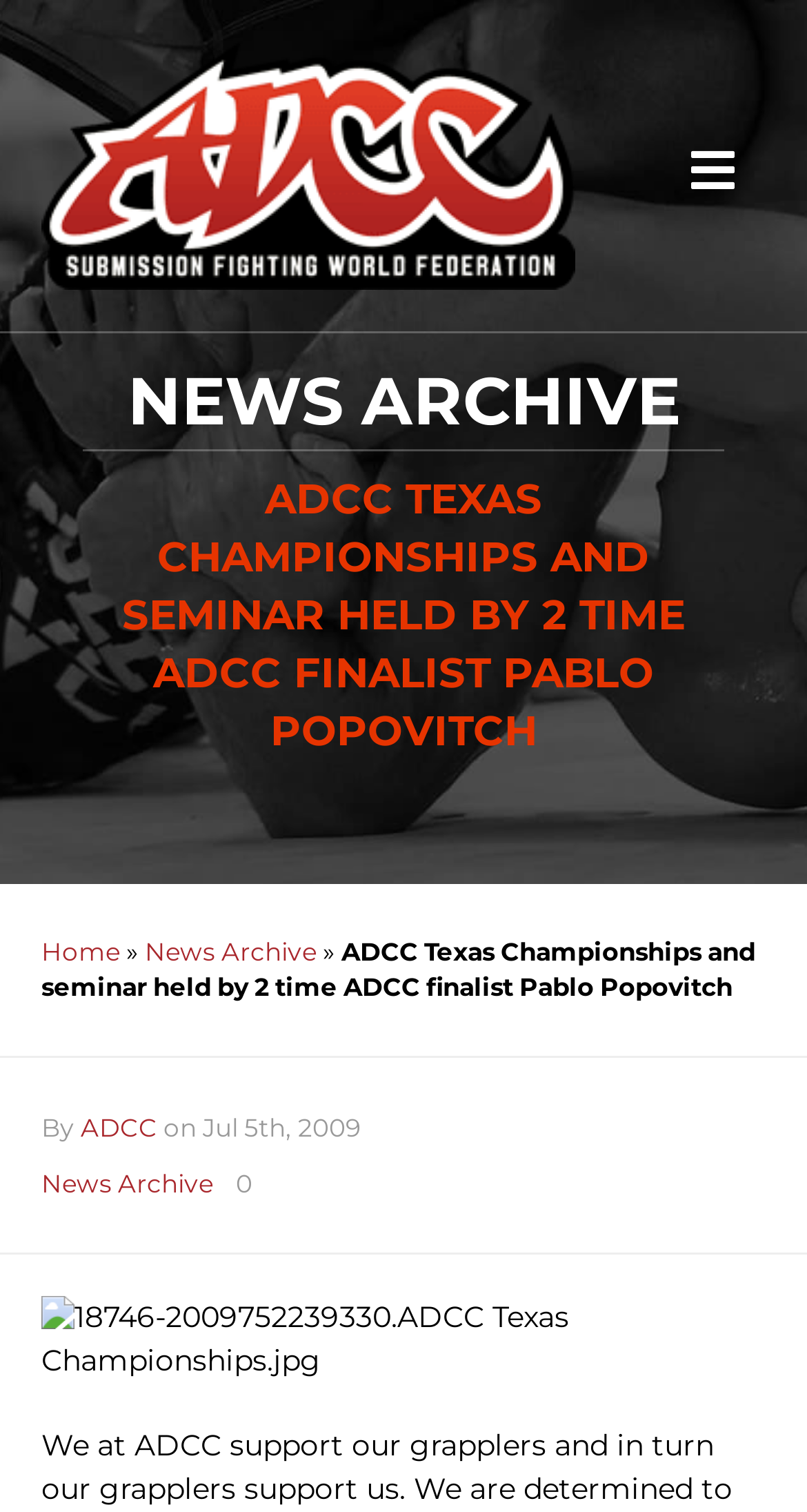How many news archives are there?
Look at the screenshot and respond with a single word or phrase.

2